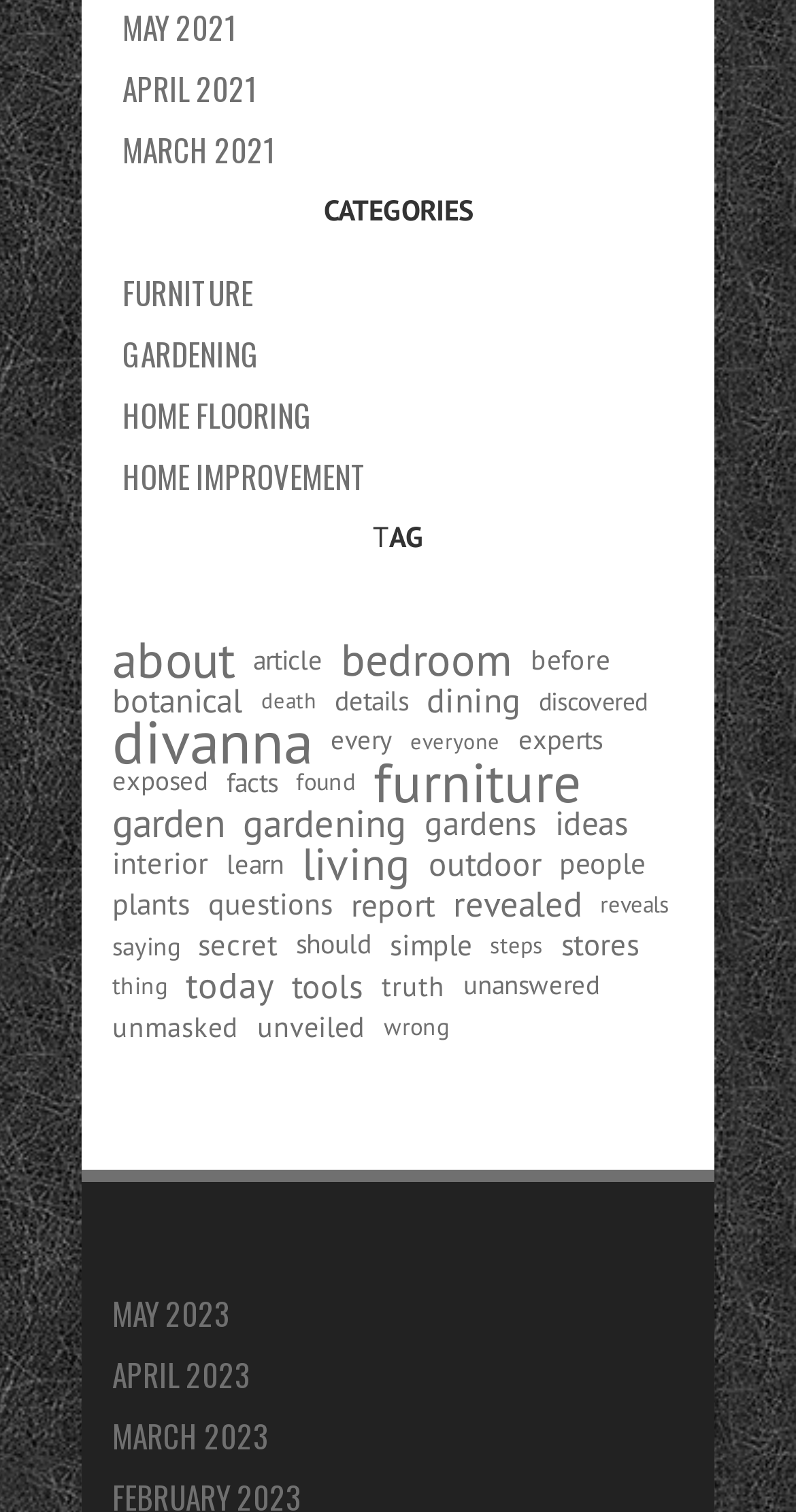How many items are in the 'divanna' category?
Please use the image to provide a one-word or short phrase answer.

446